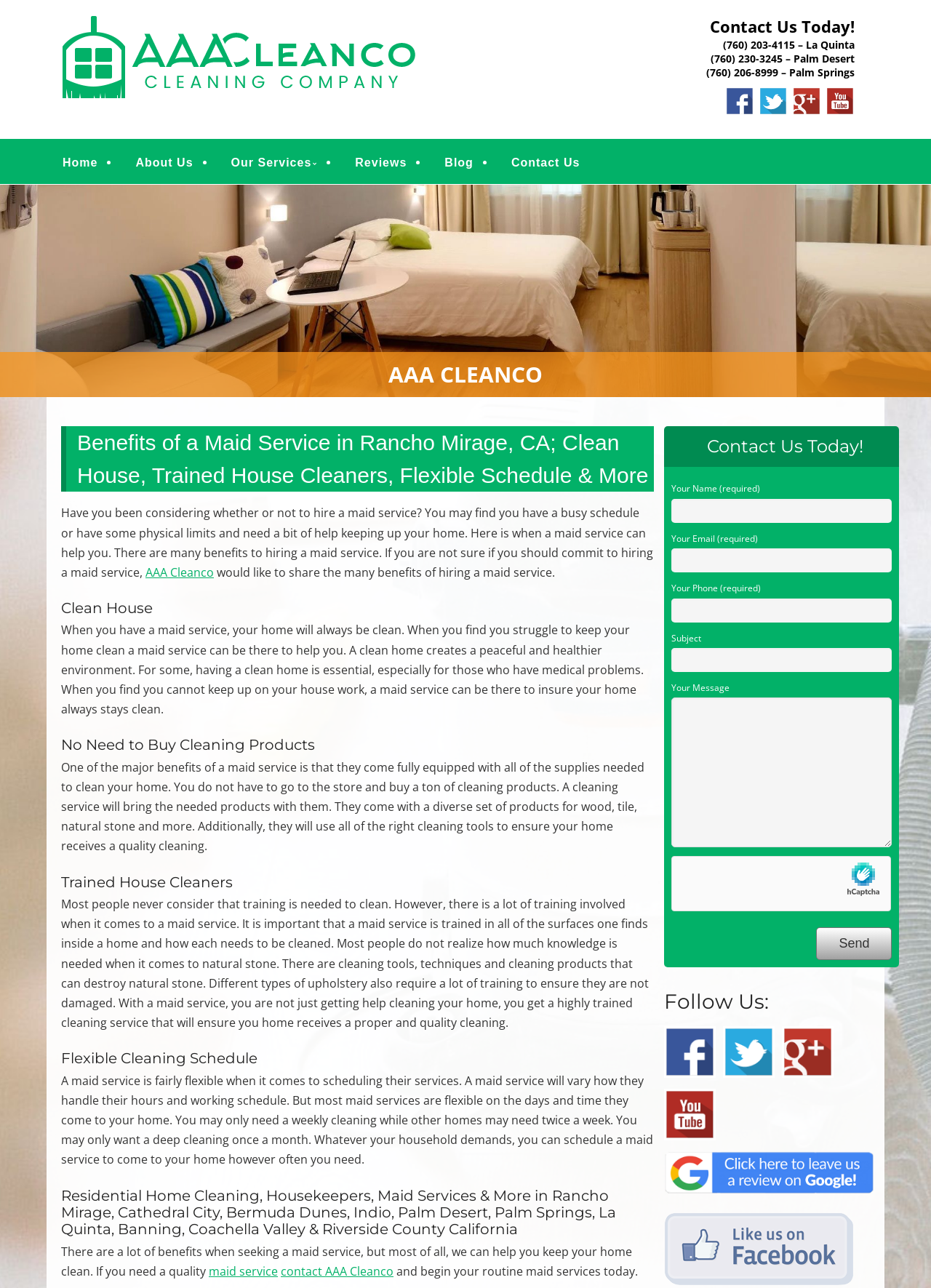Determine the bounding box coordinates of the clickable region to follow the instruction: "Call (760) 203-4115 for La Quinta".

[0.777, 0.029, 0.918, 0.04]